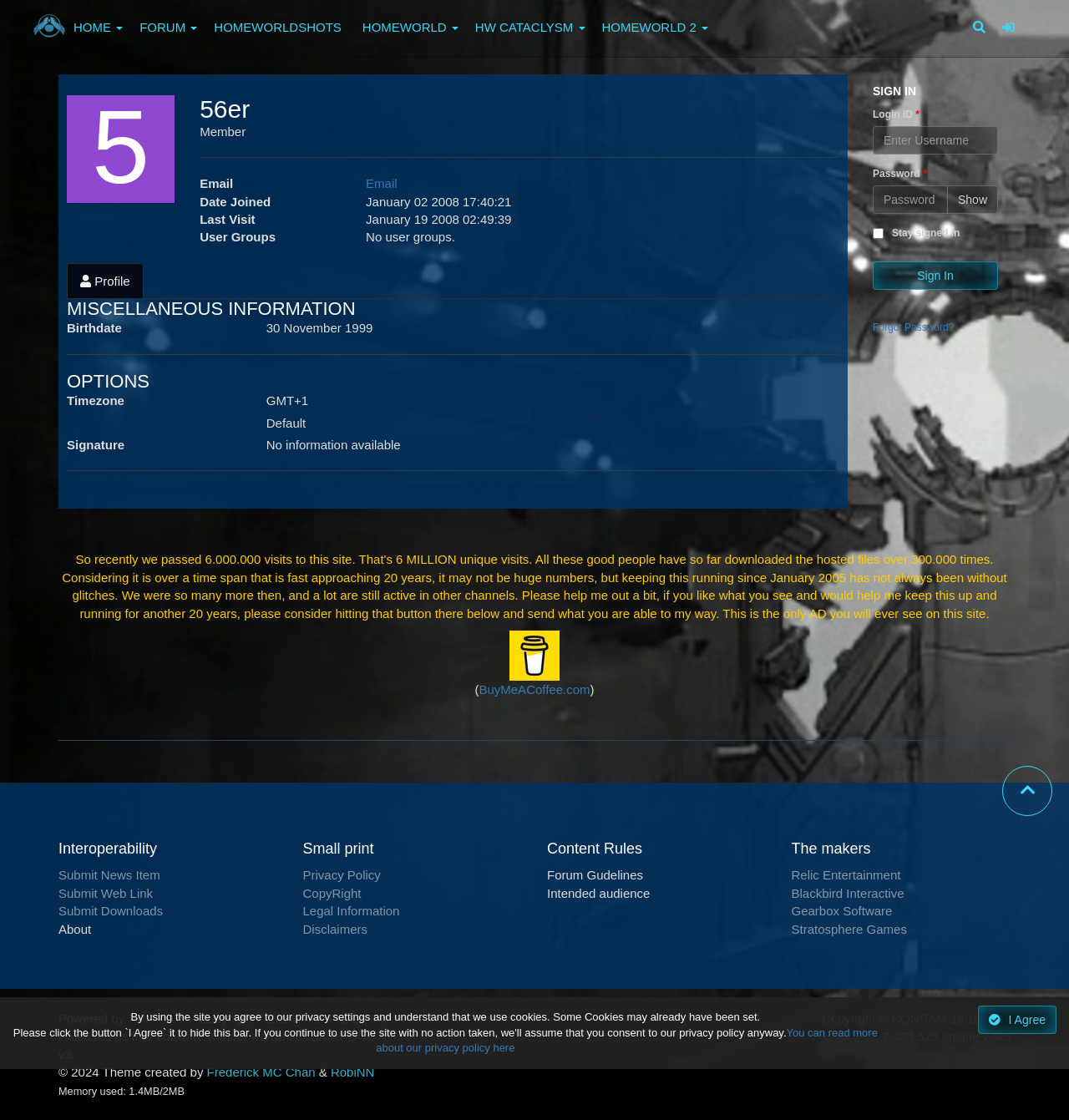Refer to the screenshot and answer the following question in detail:
What is the username of the profile?

The username of the profile can be found in the heading element with the text '56er' which is located at the top of the profile section.